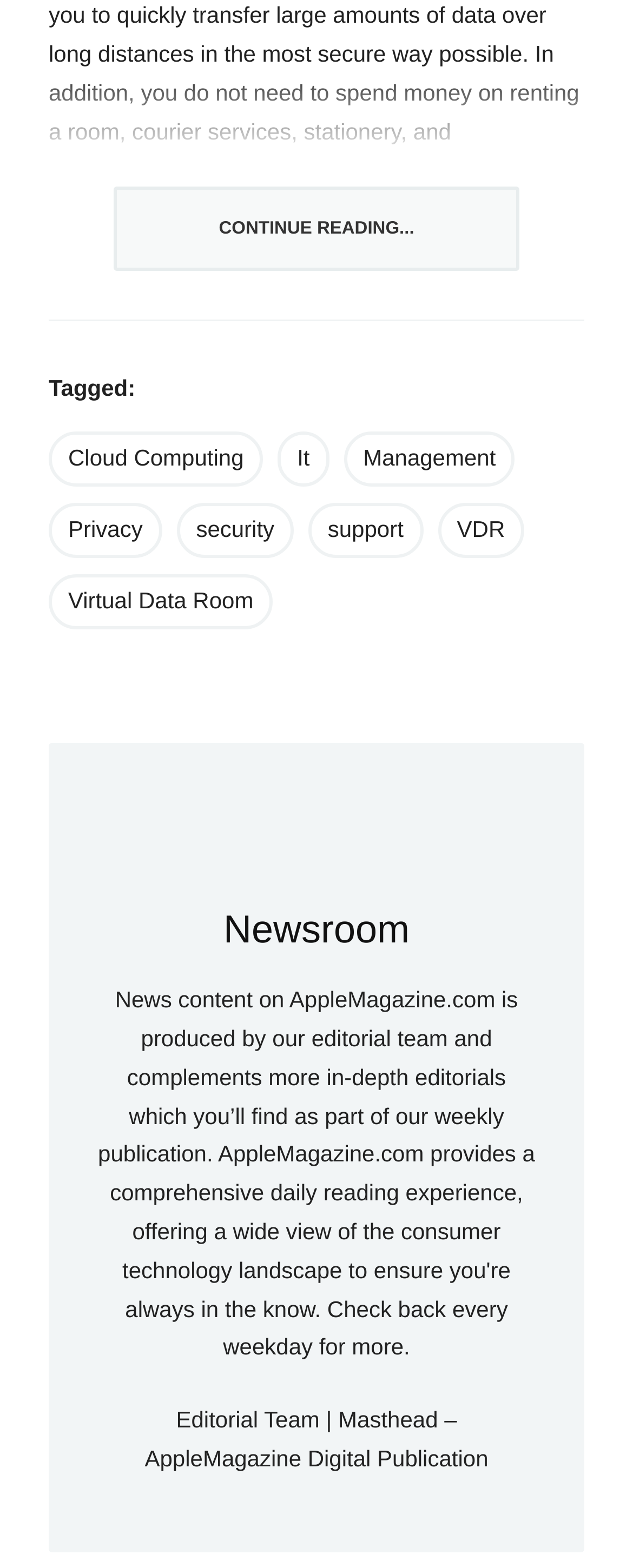From the screenshot, find the bounding box of the UI element matching this description: "Send me an email!". Supply the bounding box coordinates in the form [left, top, right, bottom], each a float between 0 and 1.

[0.5, 0.959, 0.562, 0.984]